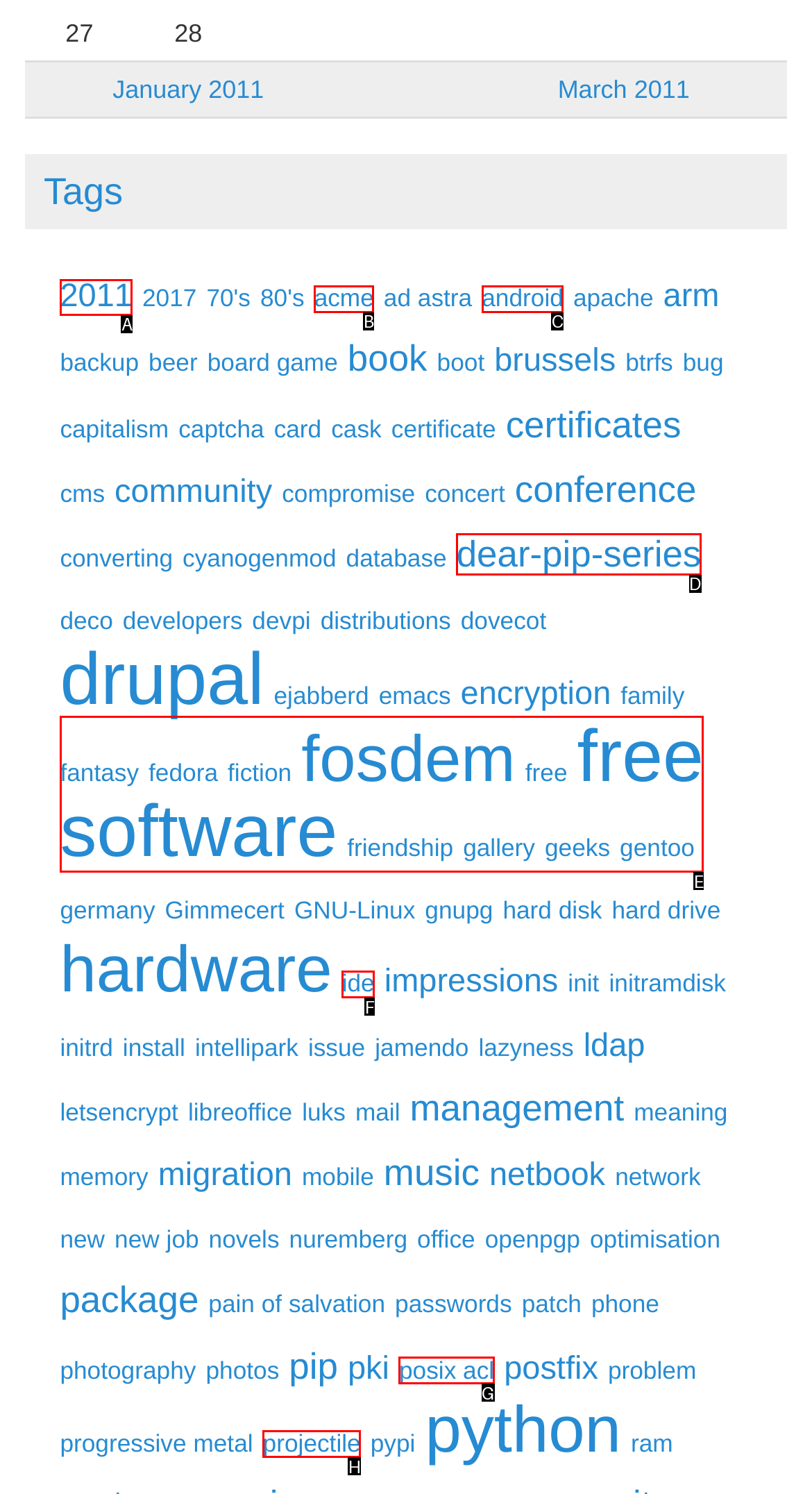Indicate the UI element to click to perform the task: Click on the '2011' link. Reply with the letter corresponding to the chosen element.

A